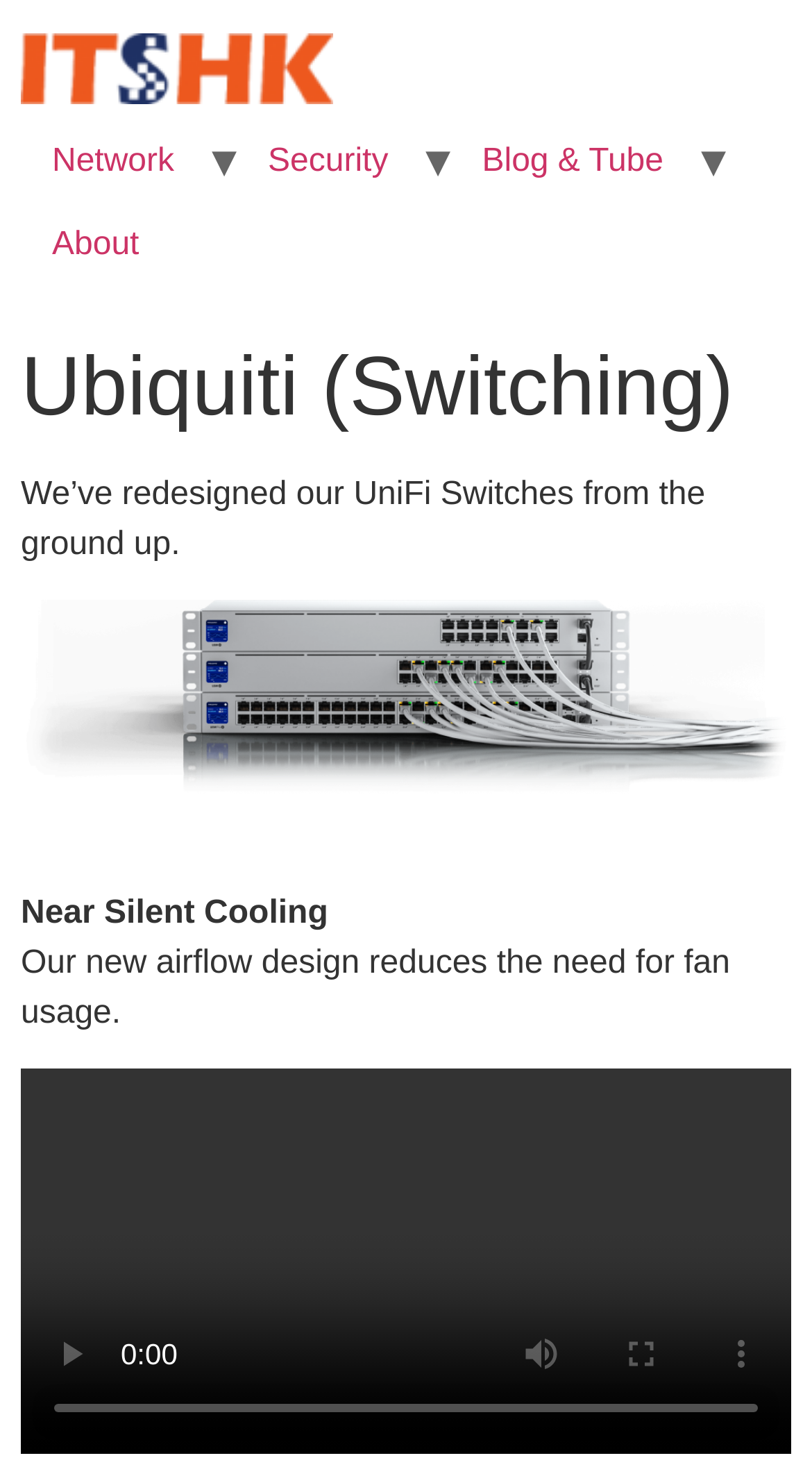Bounding box coordinates are specified in the format (top-left x, top-left y, bottom-right x, bottom-right y). All values are floating point numbers bounded between 0 and 1. Please provide the bounding box coordinate of the region this sentence describes: Blog & Tube

[0.555, 0.083, 0.856, 0.14]